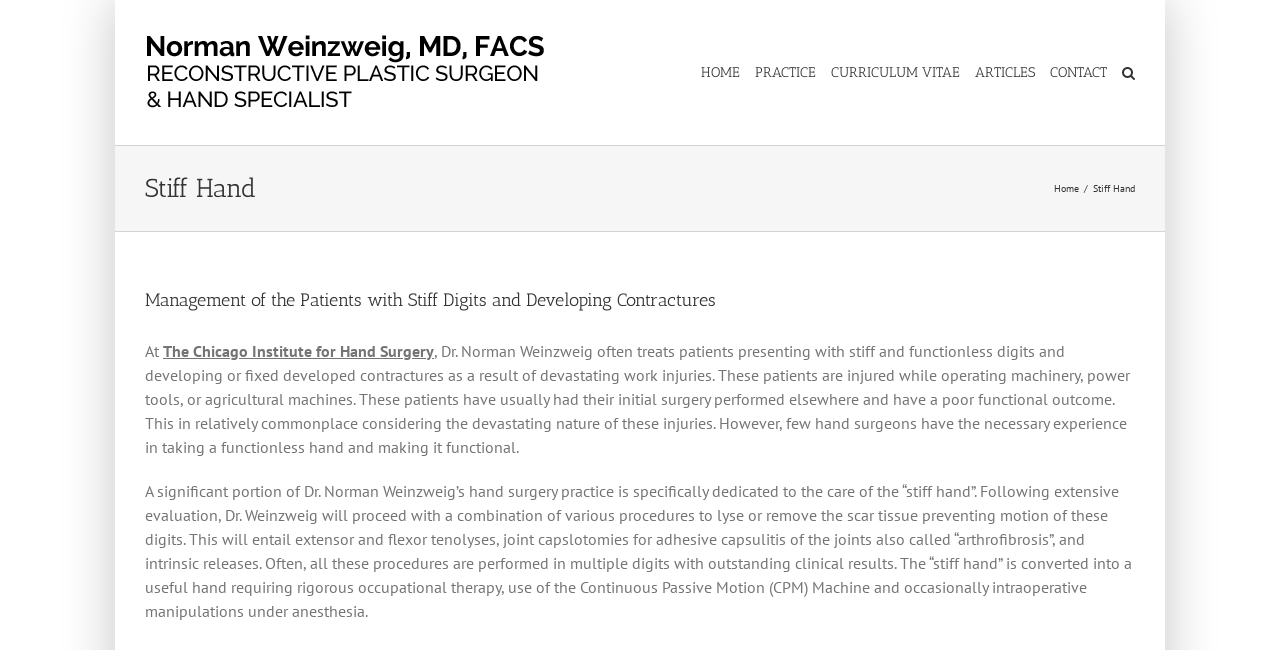Please determine the bounding box coordinates of the element's region to click for the following instruction: "Click the PRACTICE link".

[0.59, 0.0, 0.638, 0.223]